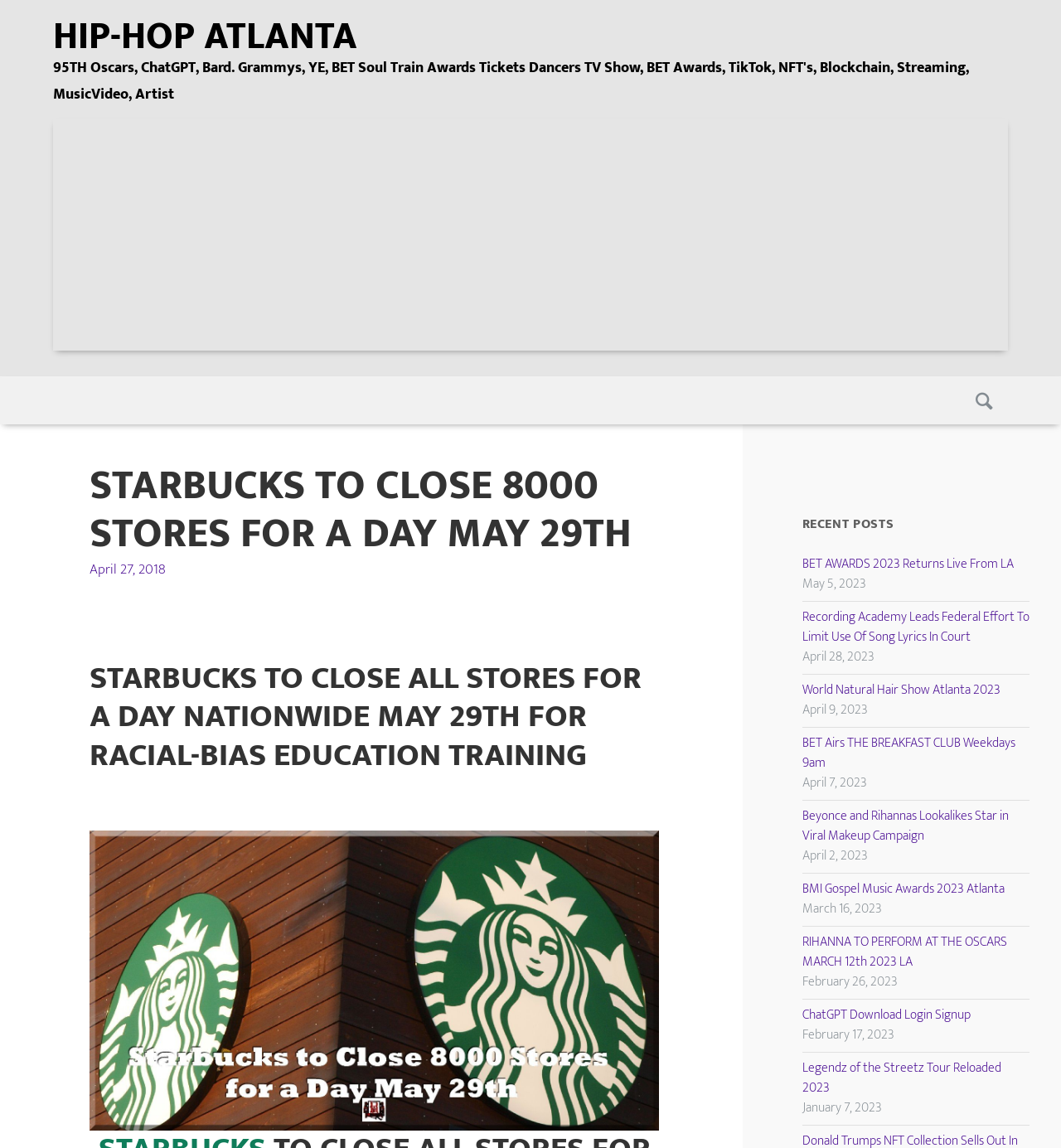Specify the bounding box coordinates of the element's area that should be clicked to execute the given instruction: "Check the BMI Gospel Music Awards 2023 Atlanta". The coordinates should be four float numbers between 0 and 1, i.e., [left, top, right, bottom].

[0.756, 0.765, 0.946, 0.784]